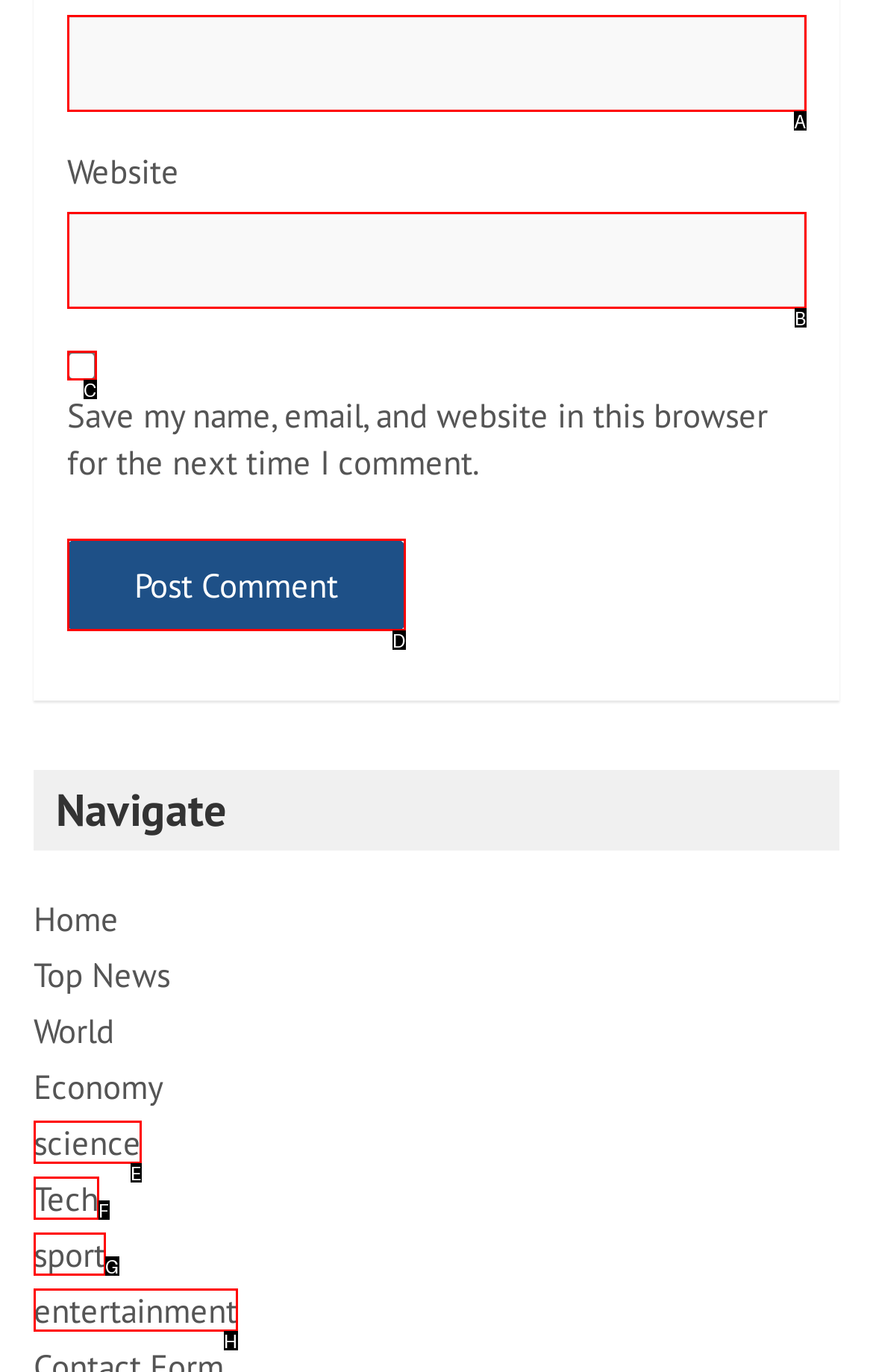Select the letter that corresponds to the UI element described as: name="submit" value="Post Comment"
Answer by providing the letter from the given choices.

D